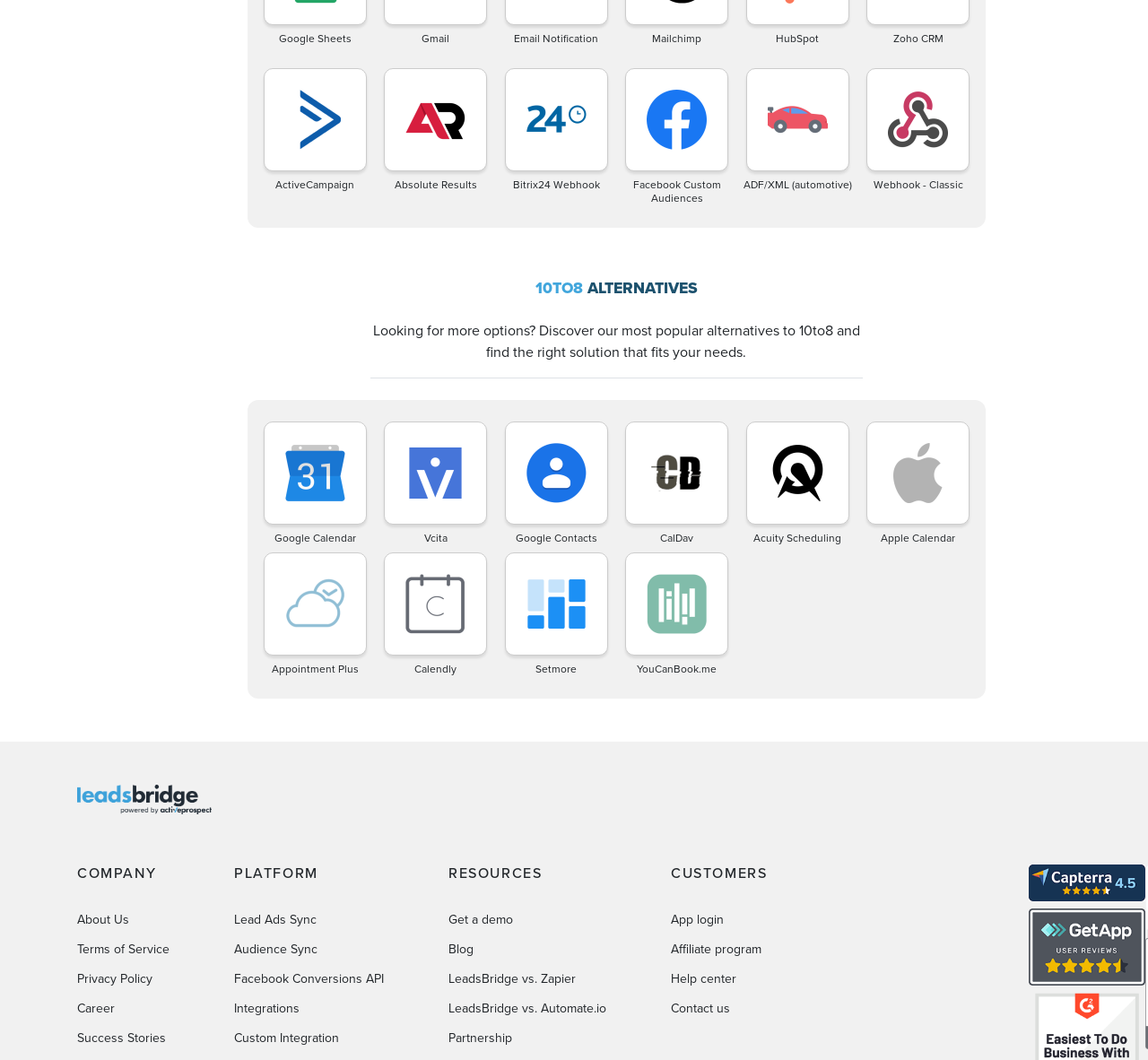Identify the bounding box coordinates for the UI element that matches this description: "CalDav".

[0.54, 0.397, 0.639, 0.515]